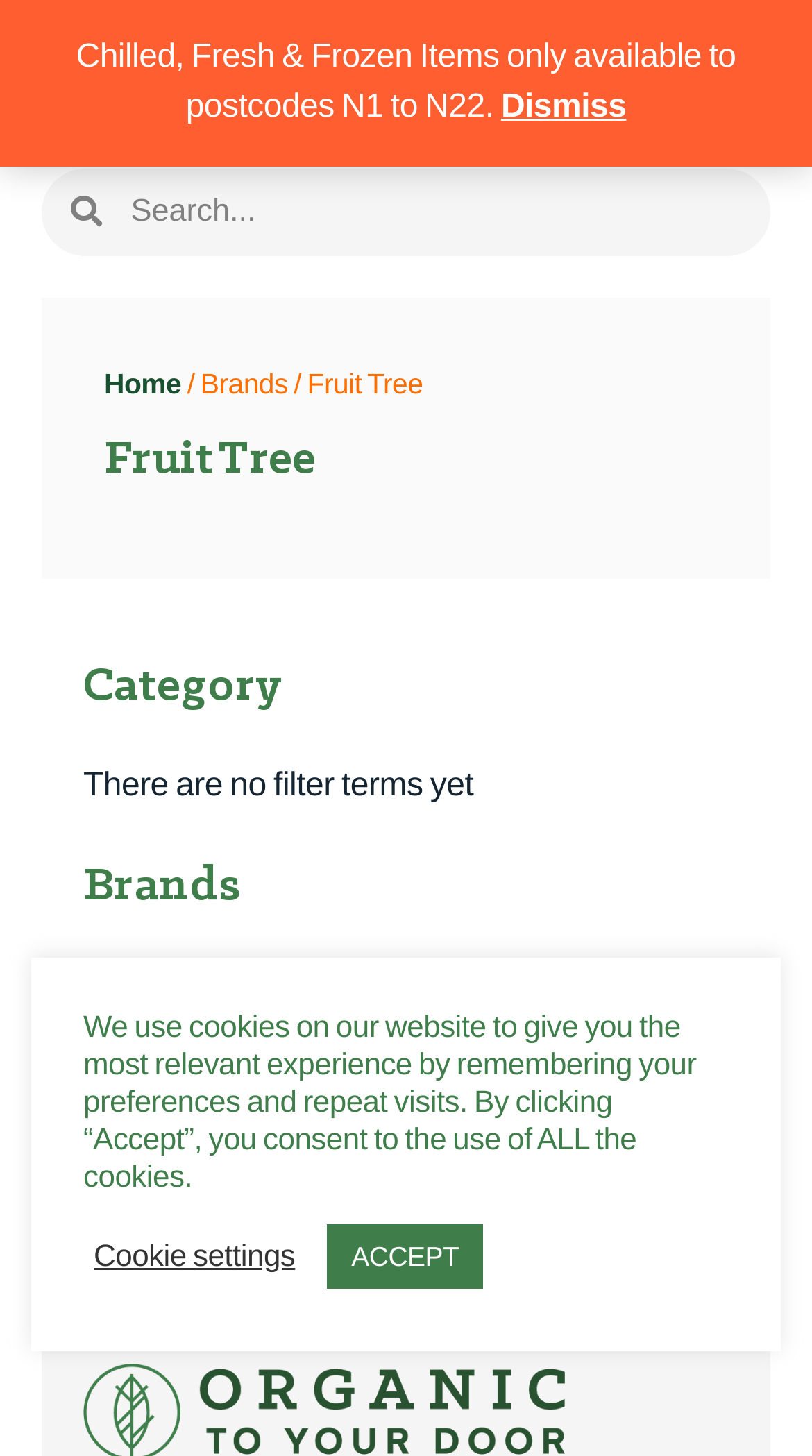Give a detailed account of the webpage's layout and content.

The webpage is about Fruit Tree Archives, an online platform that delivers organic products to customers' doors. At the top left corner, there is a logo of "Organic to your door" with a link to the homepage. Next to the logo, there is a navigation menu with a toggle button on the top right corner. 

Below the navigation menu, there is a search bar that spans across most of the page width, allowing users to search for specific products. 

Further down, there is a breadcrumb navigation section that shows the current page location, with links to the homepage and a category page for "Fruit Tree". 

The main content area is headed by a title "Fruit Tree" and has several sections. On the left side, there are three static text elements, one indicating that the category is "Fruit Tree", another stating that there are no filter terms yet, and a third one listing "Brands". 

At the bottom of the page, there is a notice about the use of cookies on the website, with two buttons to either accept all cookies or adjust cookie settings. 

Additionally, there is a notification at the top of the page, above the navigation menu, informing users that chilled, fresh, and frozen items are only available to specific postcodes, with a dismiss button on the right side.